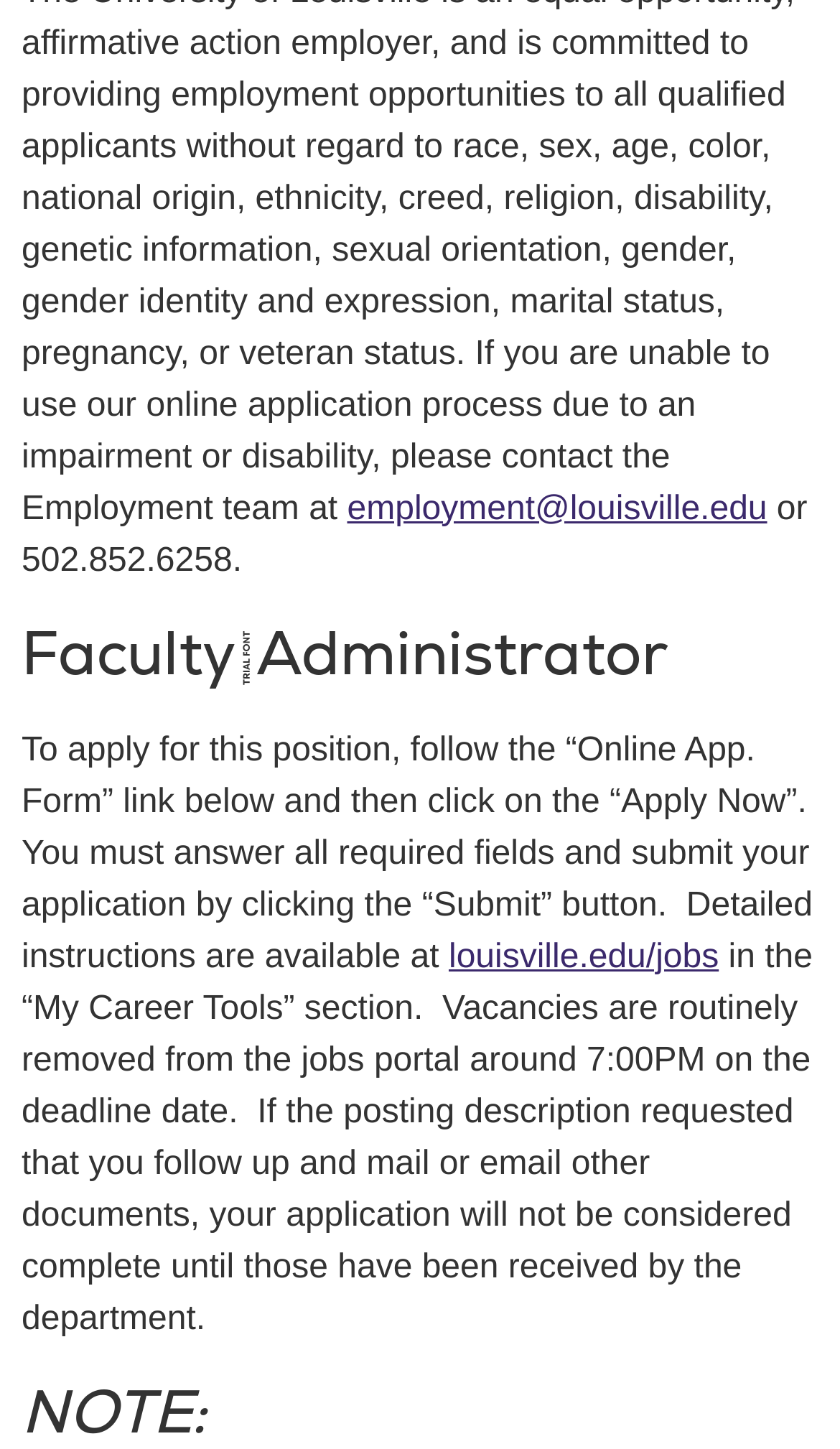Where can I find detailed instructions for applying?
Give a single word or phrase as your answer by examining the image.

in the “My Career Tools” section